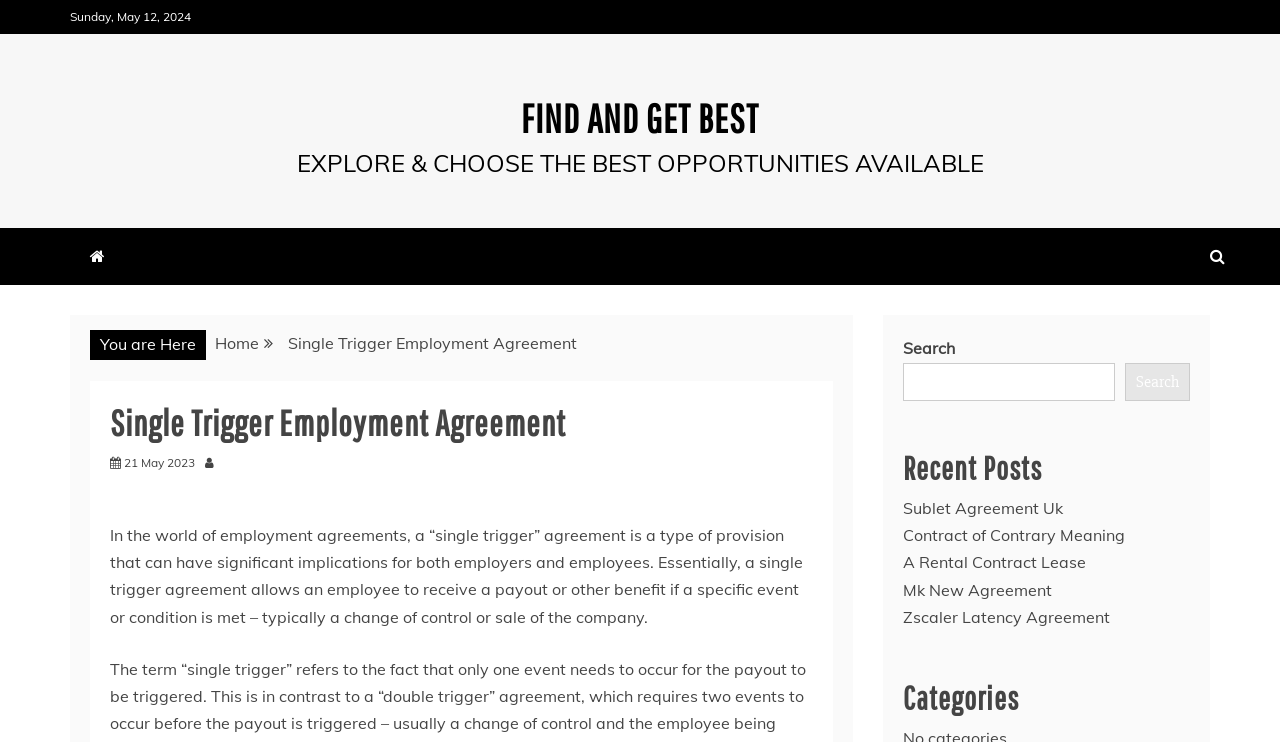Please find and provide the title of the webpage.

Single Trigger Employment Agreement